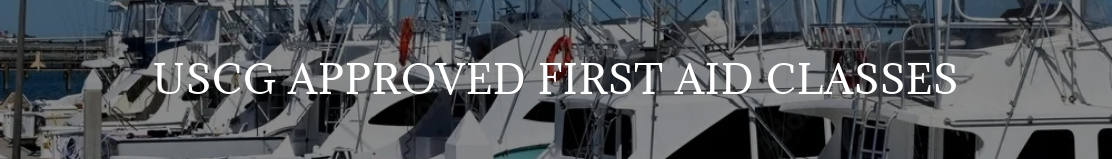Explain the image in a detailed and thorough manner.

The image features a scenic view of several boats moored at a marina, emphasizing a maritime setting under clear blue skies. Overlaid on this backdrop is a prominent heading that reads "USCG APPROVED FIRST AID CLASSES," presented in an elegant, bold font. The phrase indicates the course offerings align with the standards set by the U.S. Coast Guard, suggesting a focus on safety and preparedness for individuals involved in maritime activities. This imagery effectively communicates the relevance of first aid training in boating and aquatic environments, appealing to potential participants interested in certification for emergency preparedness.